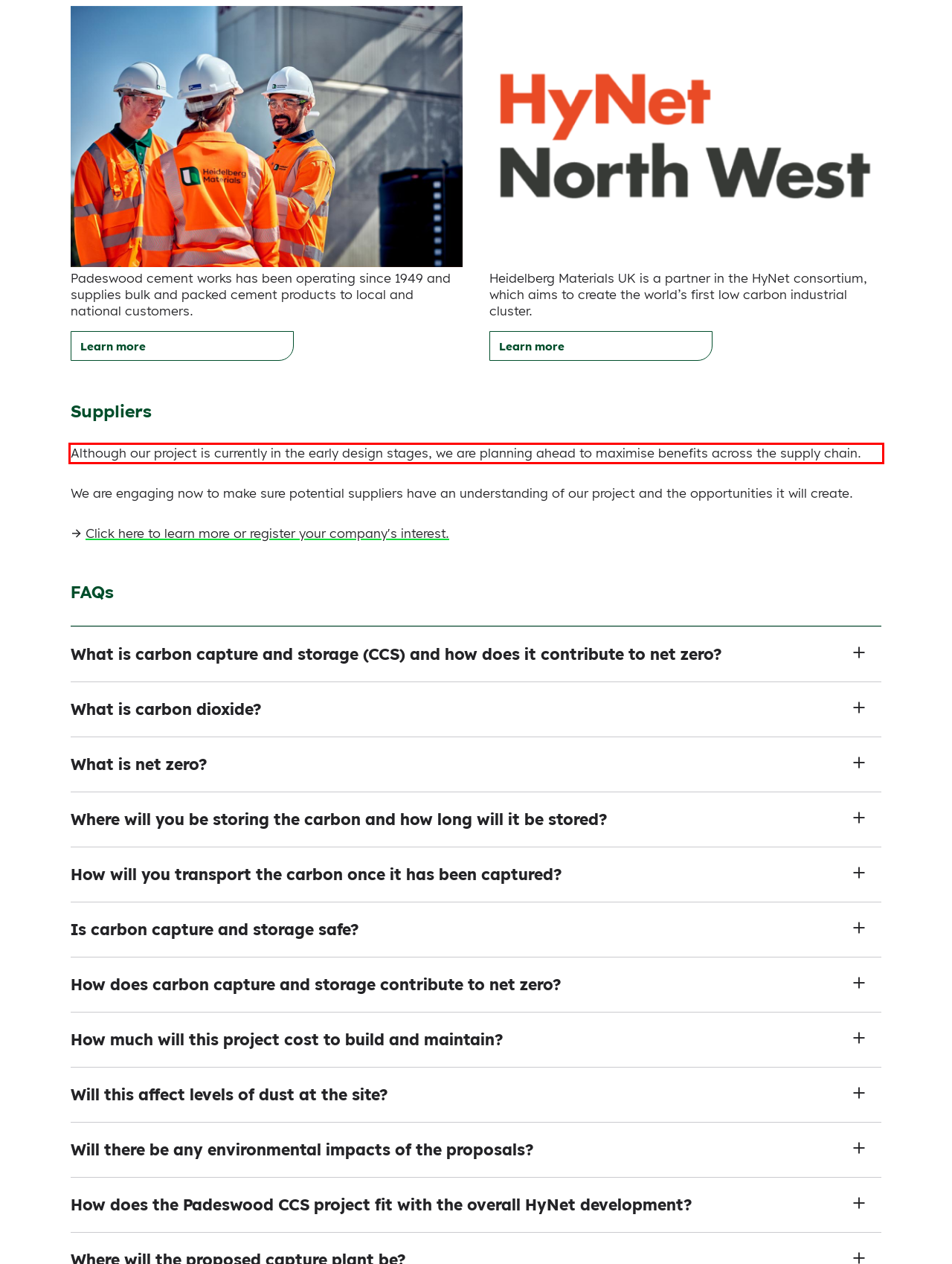Look at the webpage screenshot and recognize the text inside the red bounding box.

Although our project is currently in the early design stages, we are planning ahead to maximise benefits across the supply chain.